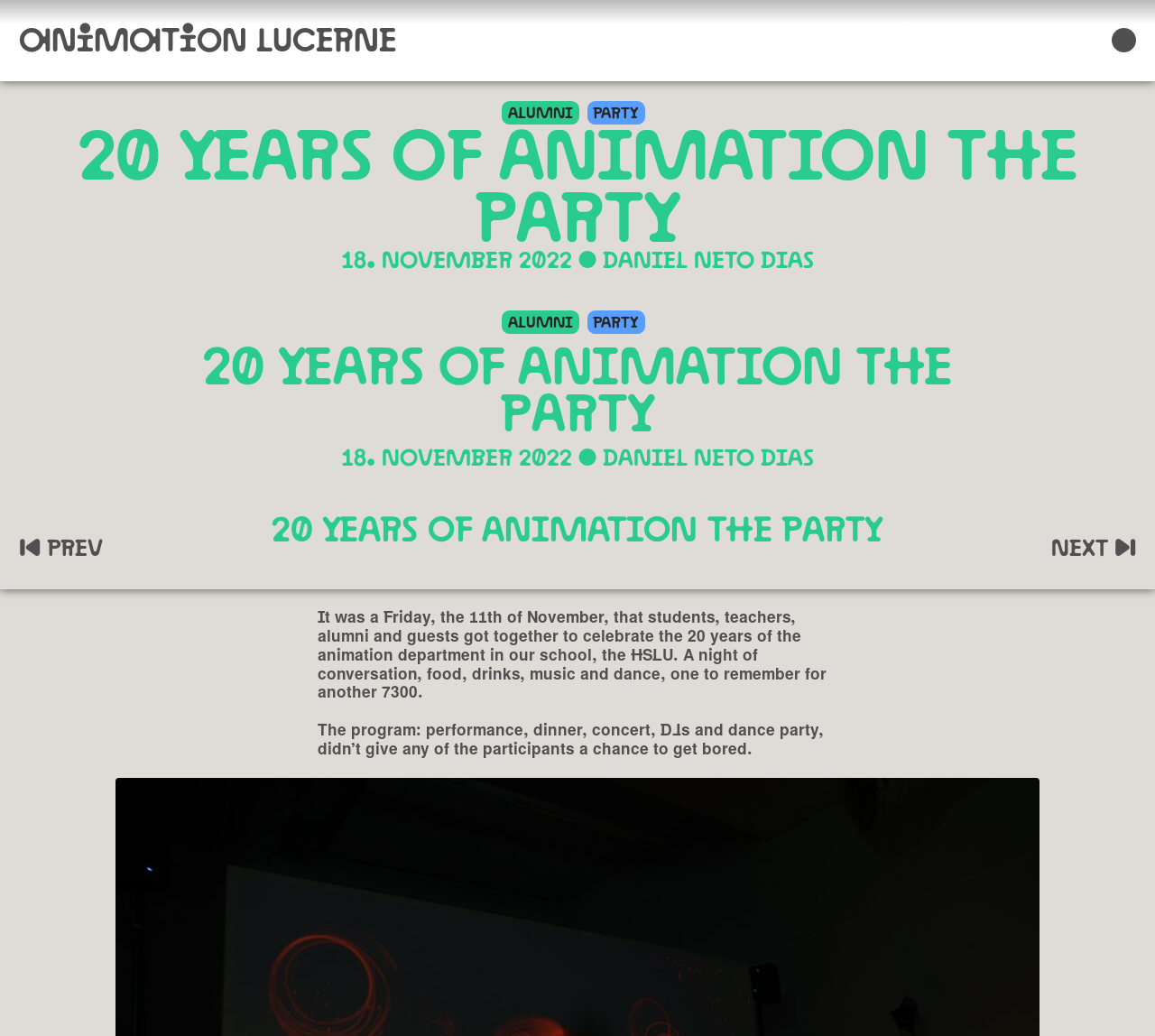Please determine the bounding box coordinates for the UI element described here. Use the format (top-left x, top-left y, bottom-right x, bottom-right y) with values bounded between 0 and 1: Decline

None